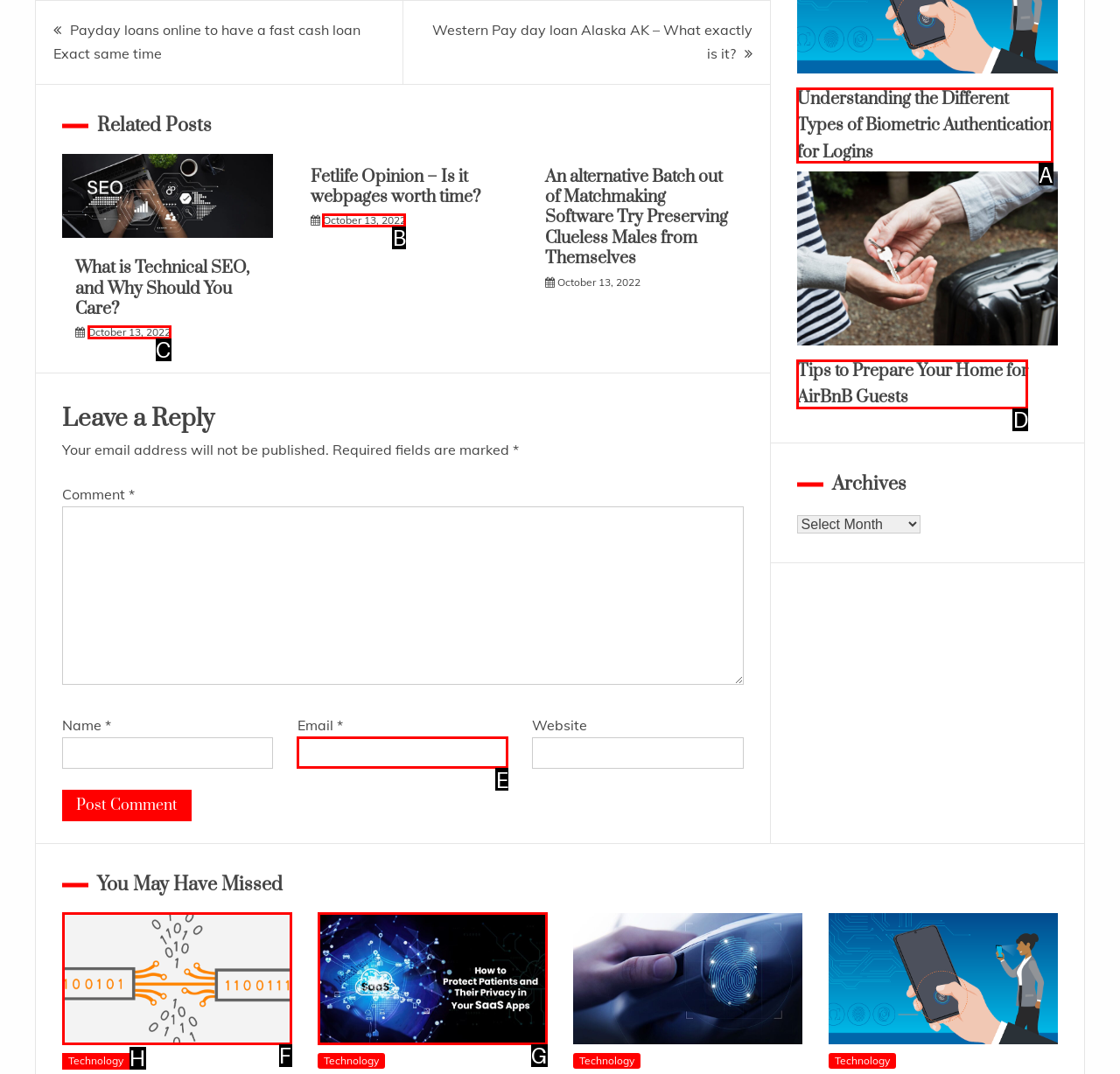Indicate the UI element to click to perform the task: Click on the 'Understanding the Different Types of Biometric Authentication for Logins' link. Reply with the letter corresponding to the chosen element.

A